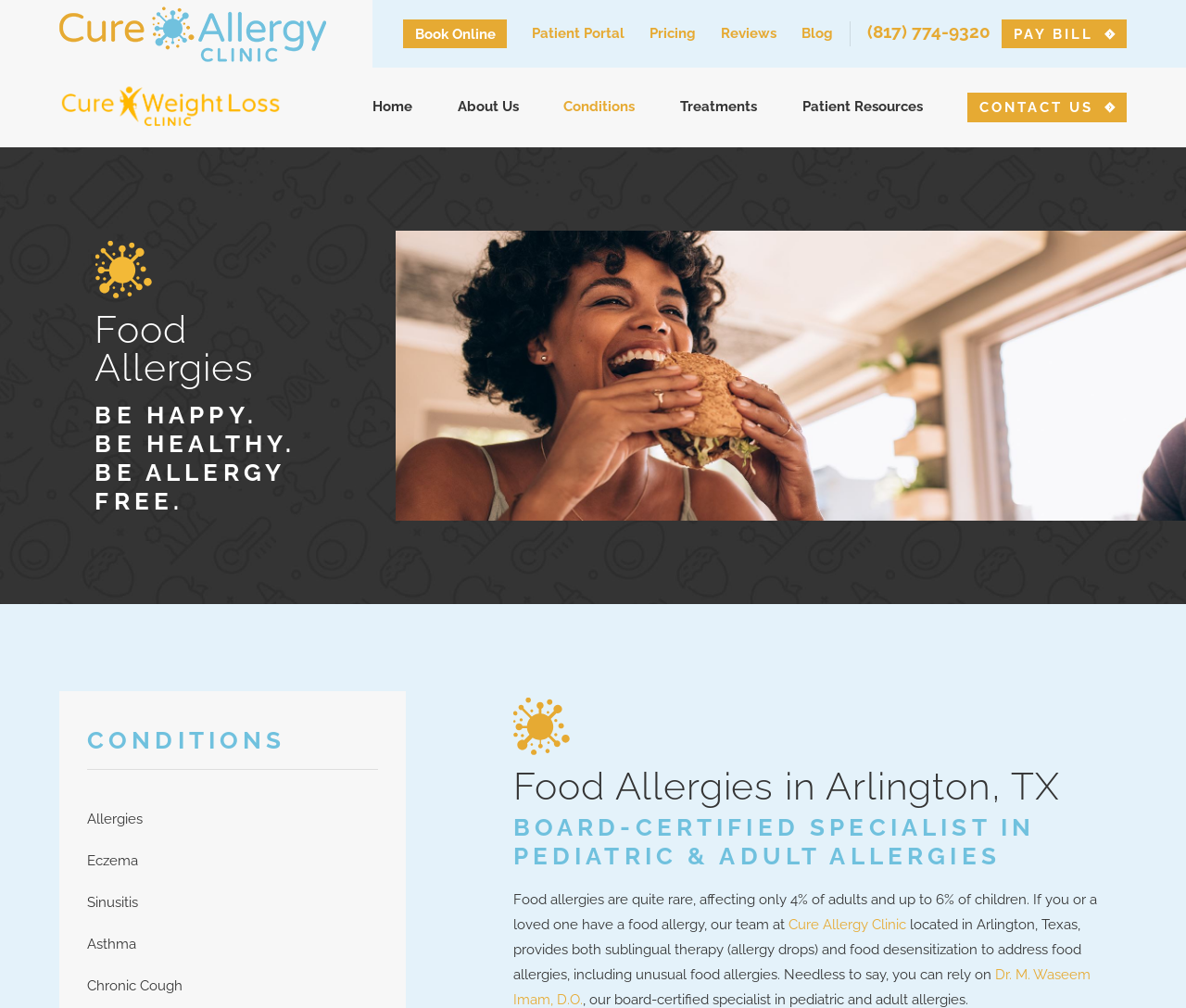Identify the bounding box coordinates of the part that should be clicked to carry out this instruction: "Click the 'Home' link".

[0.05, 0.006, 0.275, 0.139]